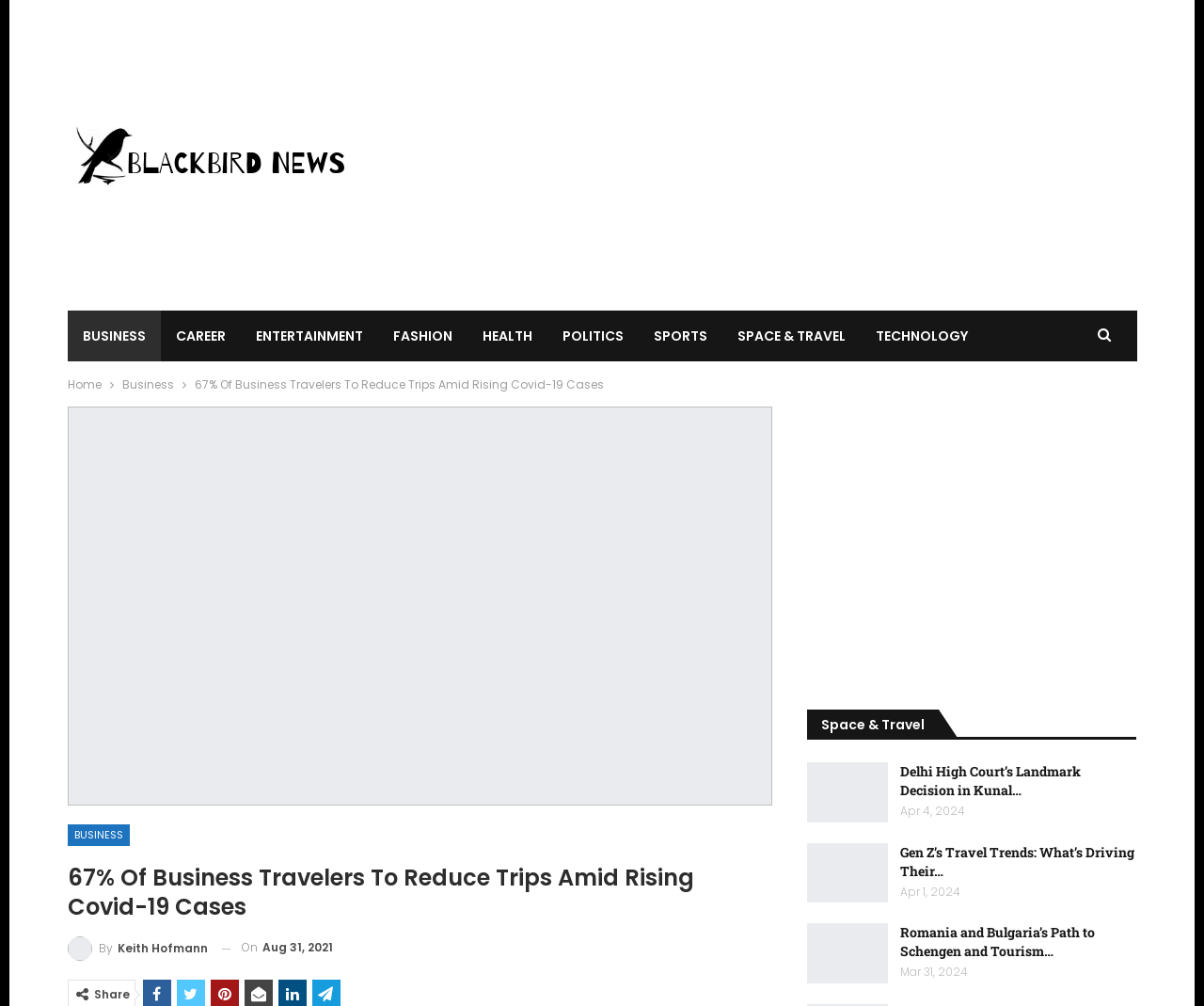Who is the author of the current article?
Answer the question with as much detail as you can, using the image as a reference.

I found the author's name by looking at the article's metadata, which includes the author's name 'By Keith Hofmann'.